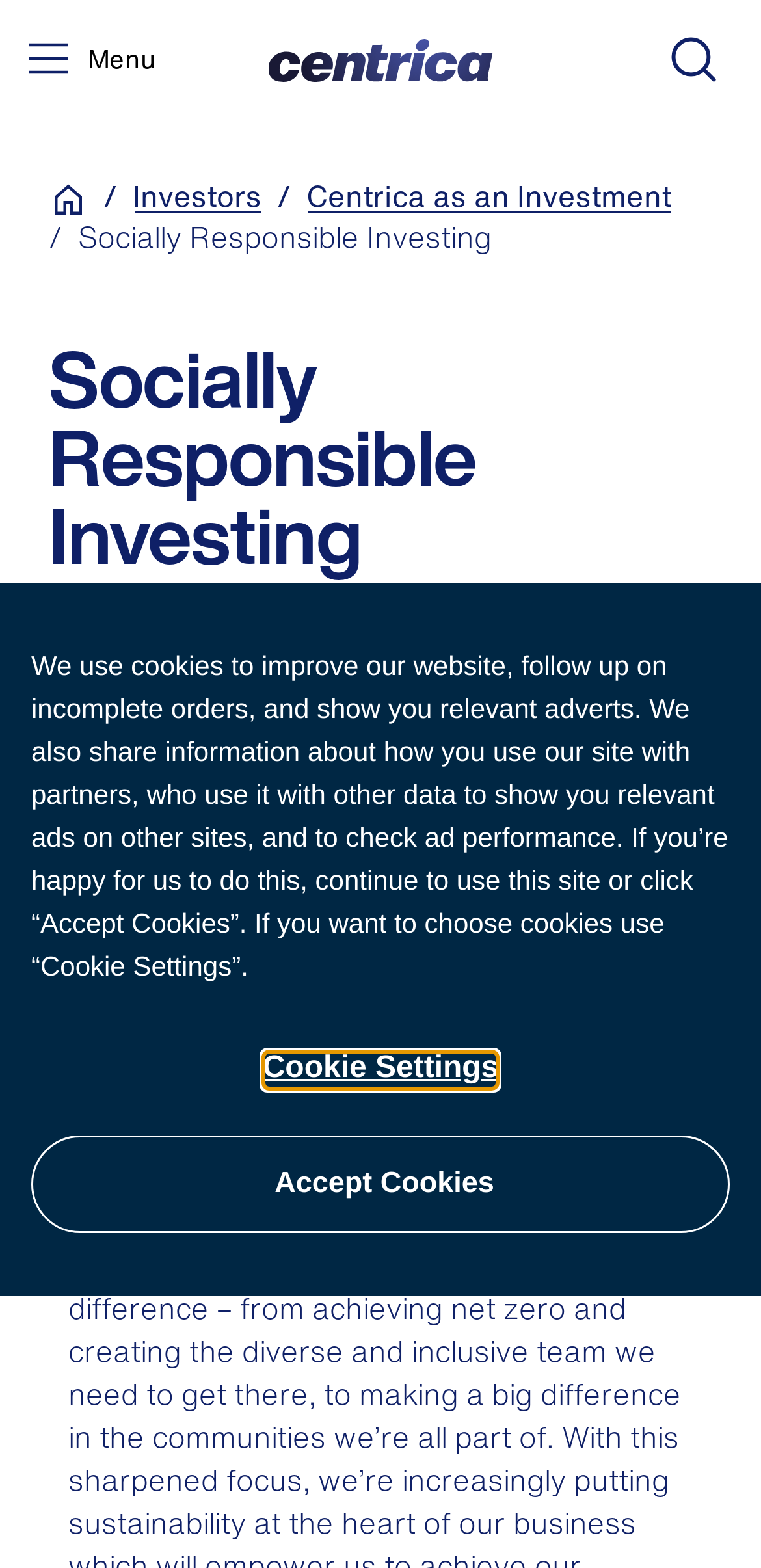Please find the bounding box coordinates of the element that needs to be clicked to perform the following instruction: "Open menu". The bounding box coordinates should be four float numbers between 0 and 1, represented as [left, top, right, bottom].

[0.038, 0.023, 0.218, 0.054]